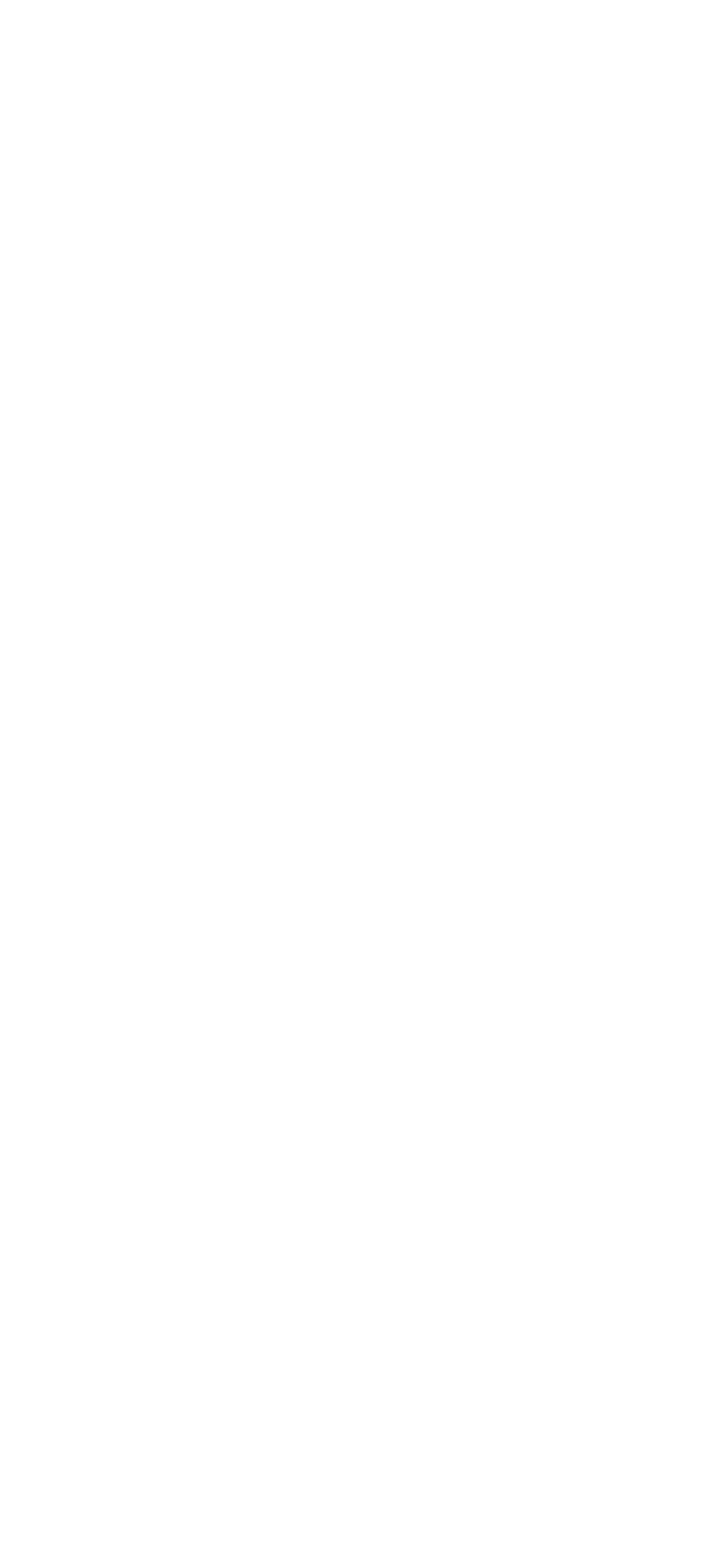Locate the bounding box coordinates of the element that needs to be clicked to carry out the instruction: "Check the RSS Feed". The coordinates should be given as four float numbers ranging from 0 to 1, i.e., [left, top, right, bottom].

[0.338, 0.388, 0.497, 0.459]